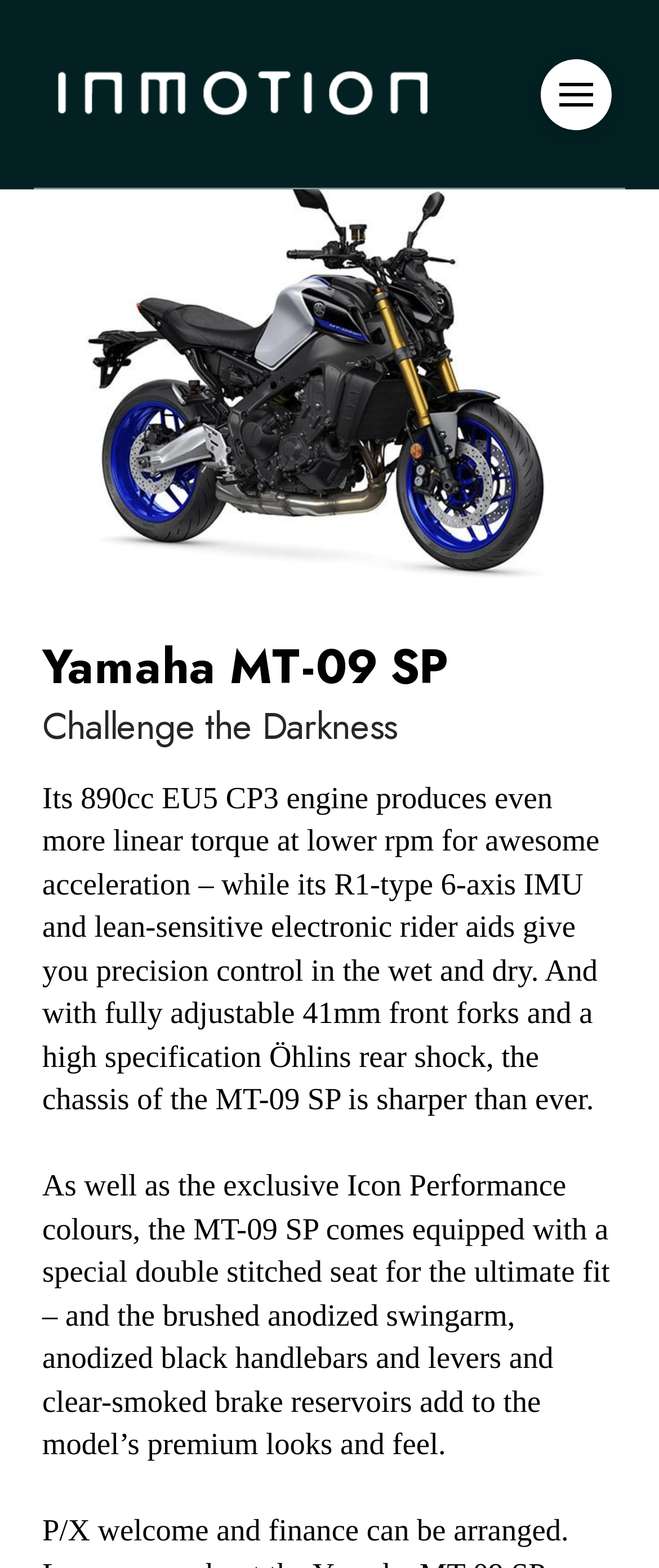What type of vehicle is shown?
Answer the question with a detailed and thorough explanation.

Based on the image and the text description, it appears to be a motorcycle, specifically a Yamaha MT-09 SP model.